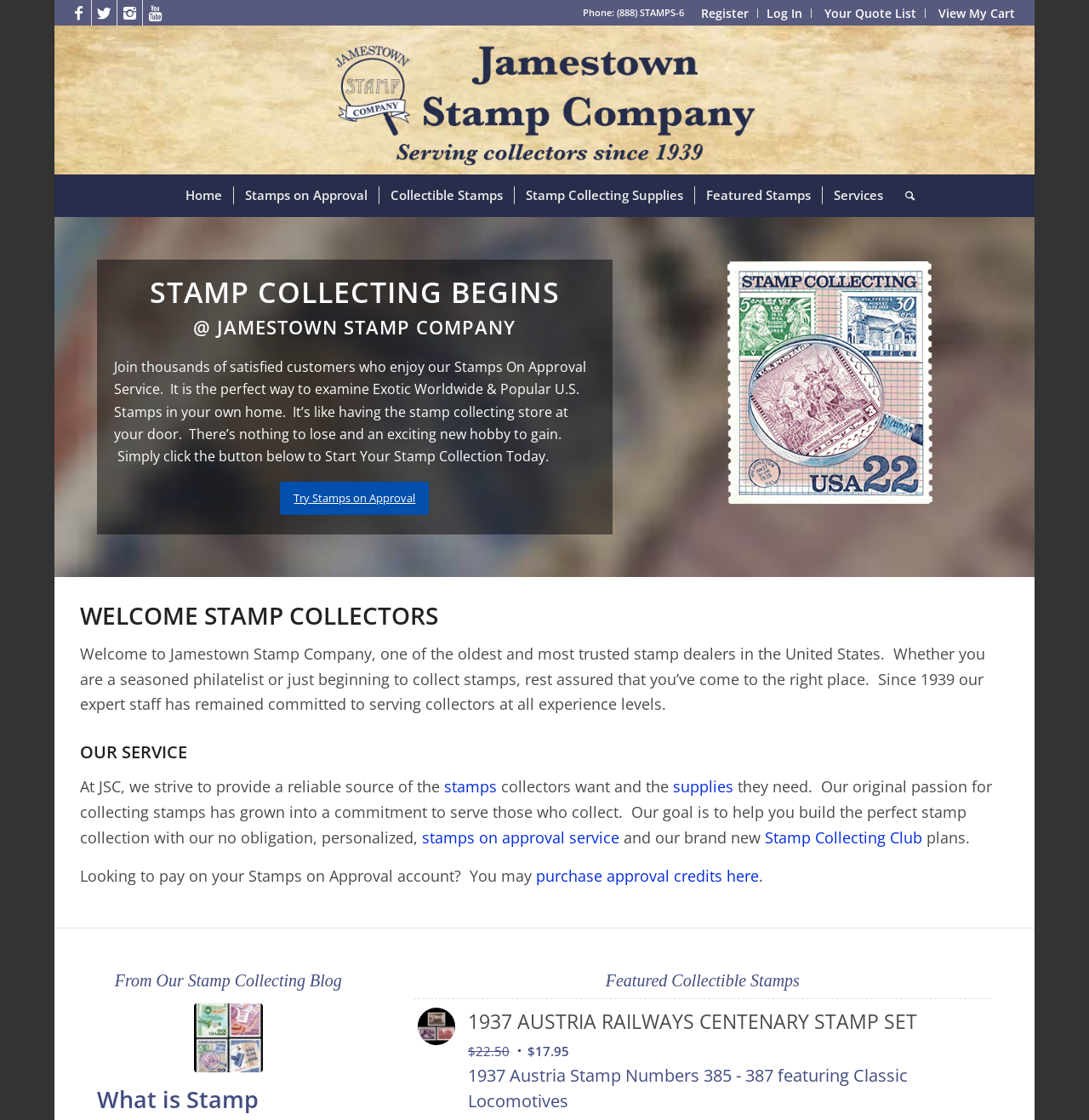Highlight the bounding box coordinates of the element you need to click to perform the following instruction: "Click the 'Home' link."

[0.16, 0.156, 0.214, 0.194]